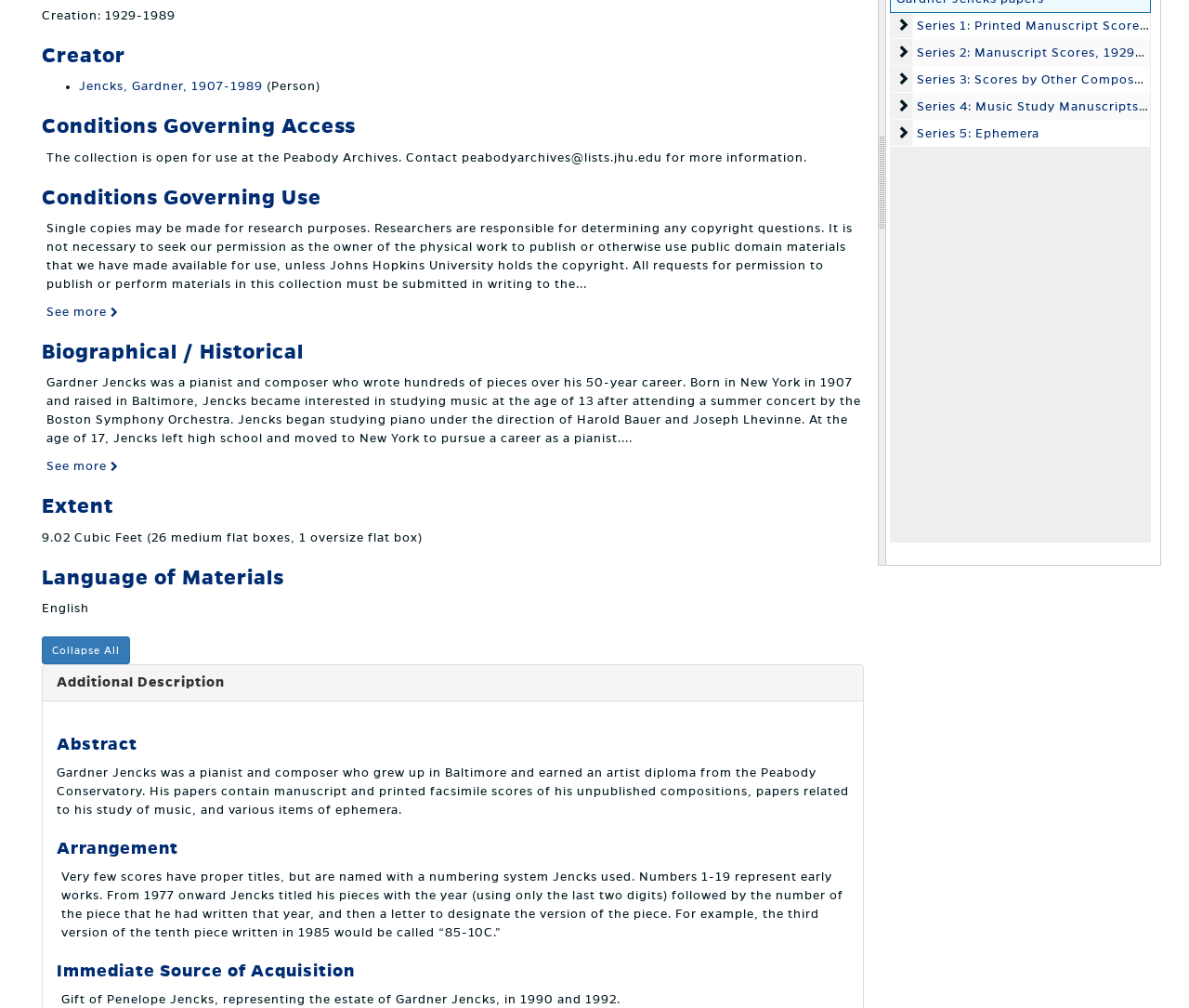Please specify the bounding box coordinates in the format (top-left x, top-left y, bottom-right x, bottom-right y), with values ranging from 0 to 1. Identify the bounding box for the UI component described as follows: Series 1: Printed Manuscript Scores

[0.749, 0.012, 0.77, 0.04]